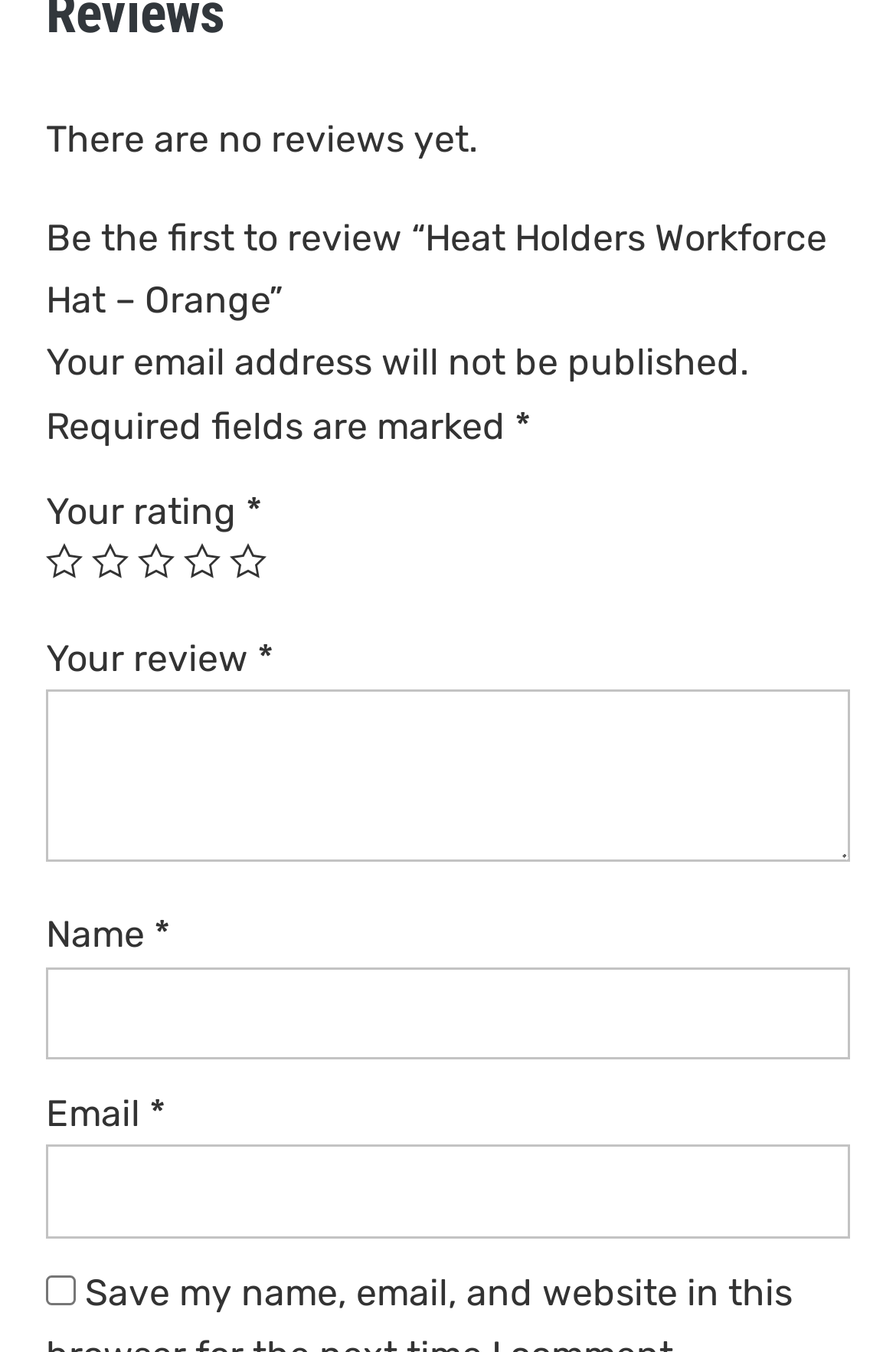Determine the coordinates of the bounding box that should be clicked to complete the instruction: "Enter your name". The coordinates should be represented by four float numbers between 0 and 1: [left, top, right, bottom].

[0.051, 0.715, 0.949, 0.784]